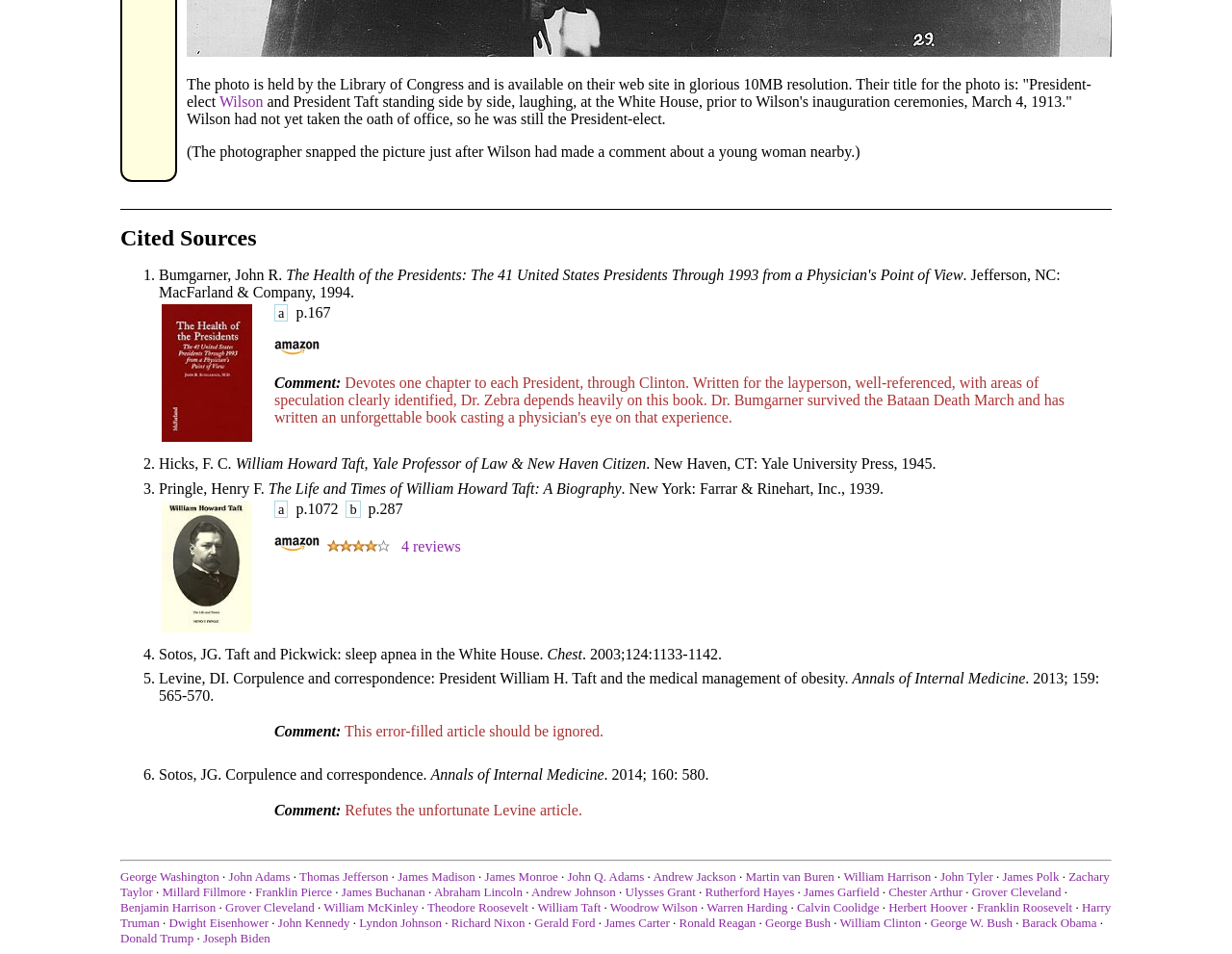Determine the bounding box coordinates of the target area to click to execute the following instruction: "Click on Wilson."

[0.178, 0.098, 0.214, 0.115]